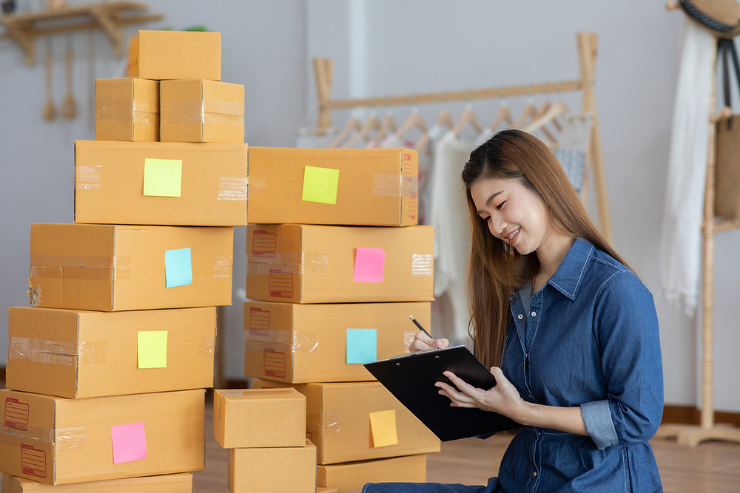What type of business is hinted at?
Please provide a single word or phrase in response based on the screenshot.

apparel